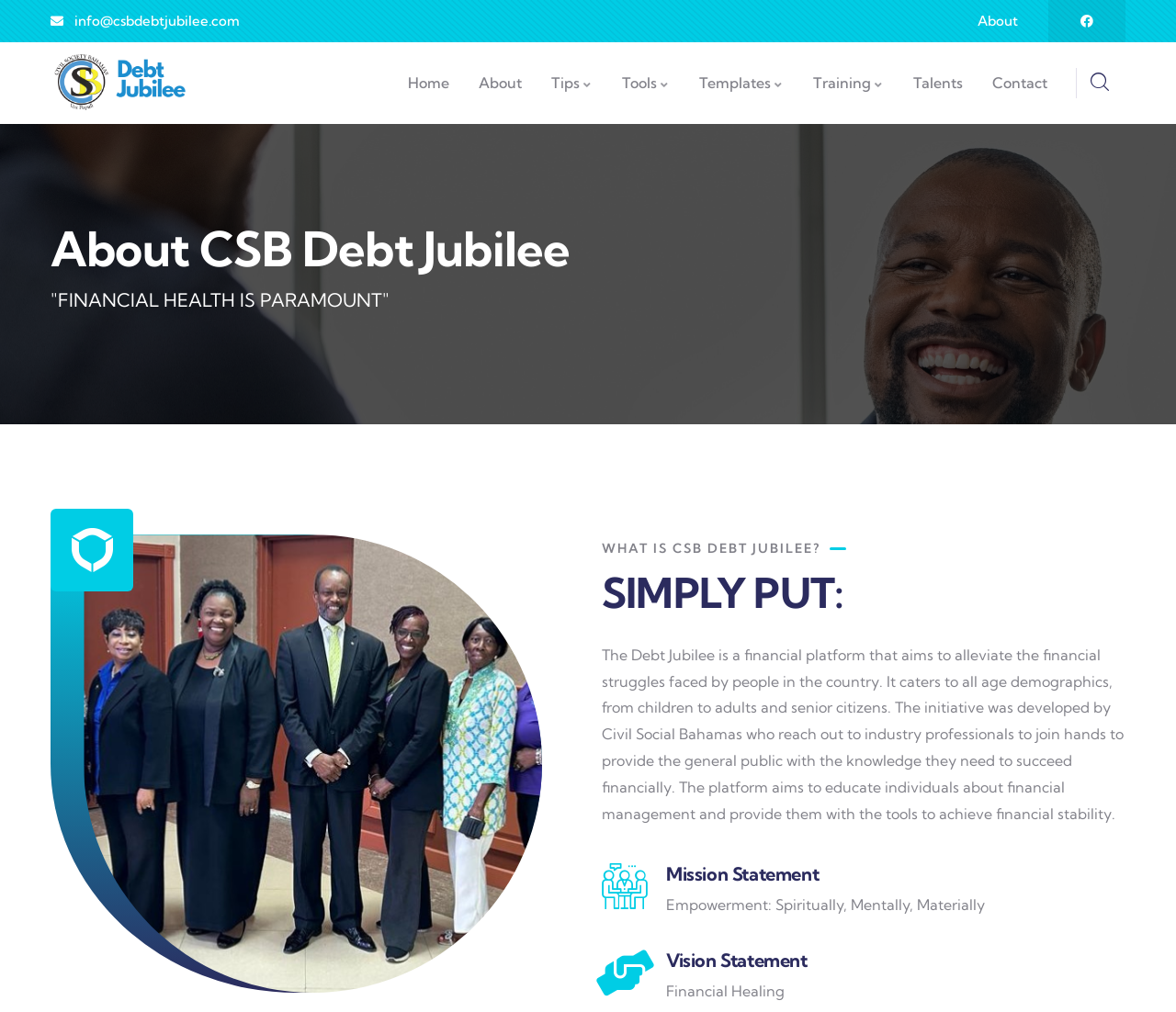Predict the bounding box of the UI element that fits this description: "info@csbdebtjubilee.com".

[0.043, 0.008, 0.204, 0.034]